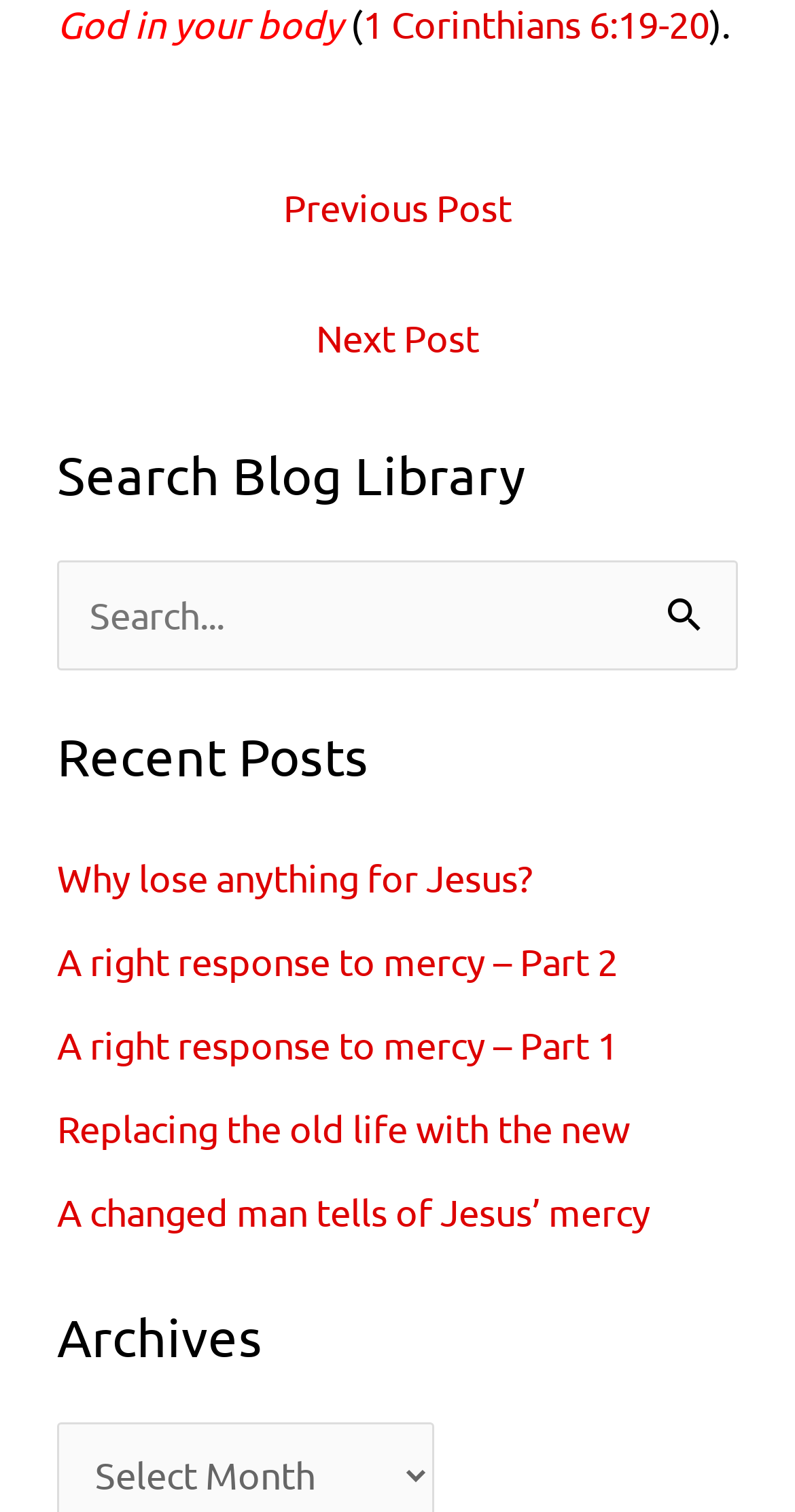Respond with a single word or phrase:
What is the purpose of the search box?

To search the blog library